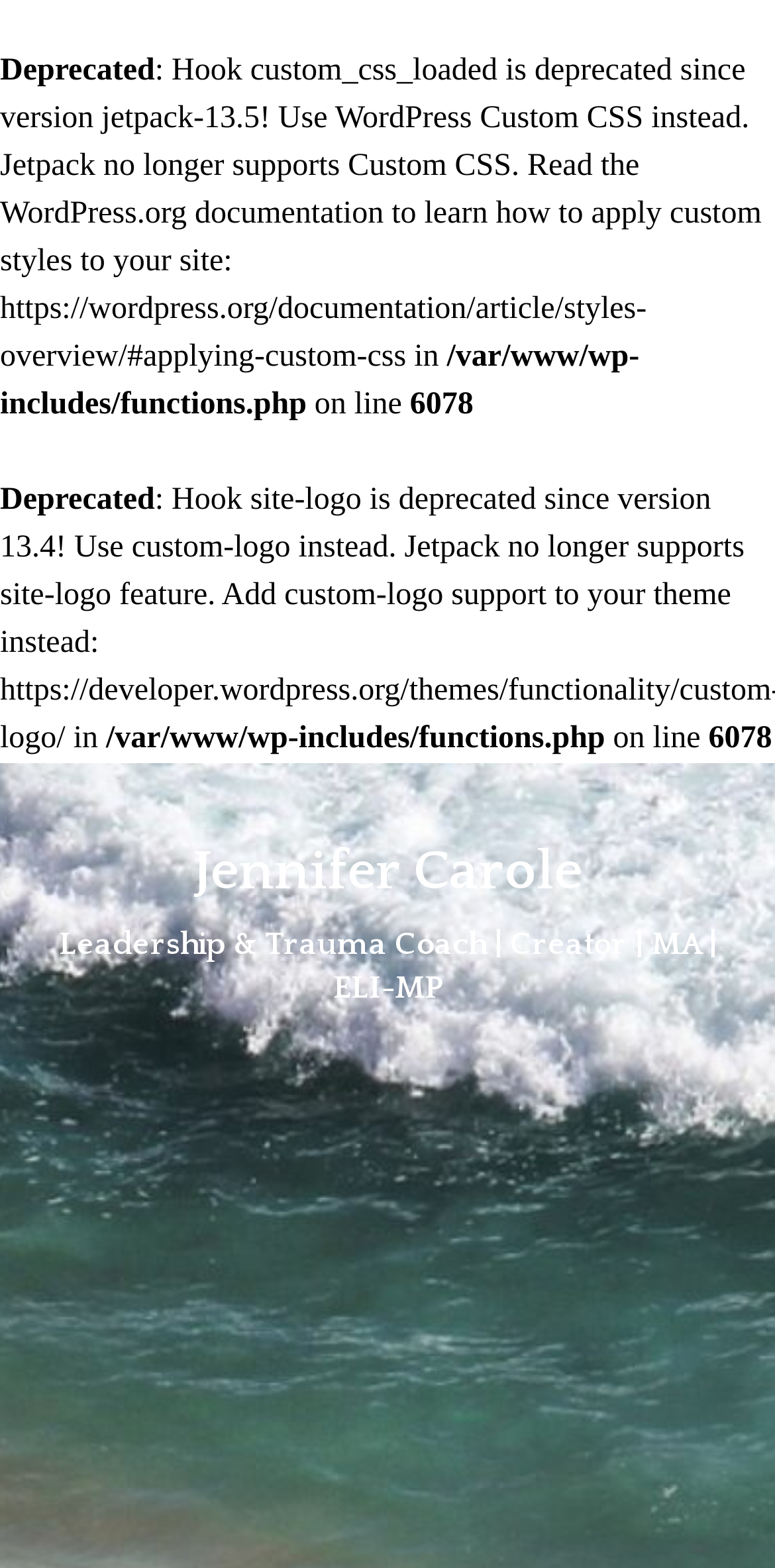Please answer the following question using a single word or phrase: 
What is the warning message about?

Deprecated custom_css_loaded